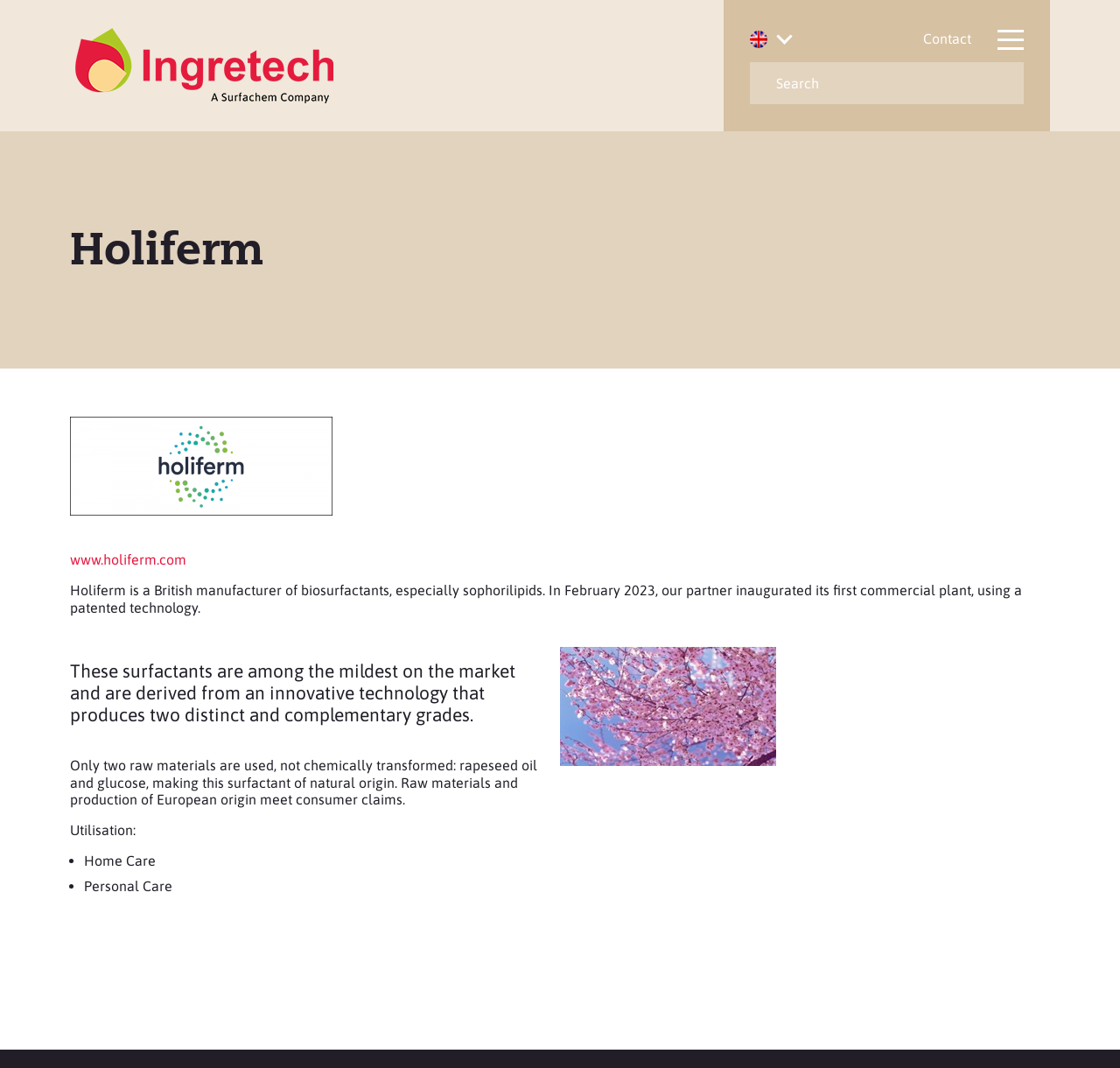Utilize the details in the image to thoroughly answer the following question: What is Holiferm?

I inferred this answer by reading the StaticText element that says 'Holiferm is a British manufacturer of biosurfactants, especially sophorilipids.'